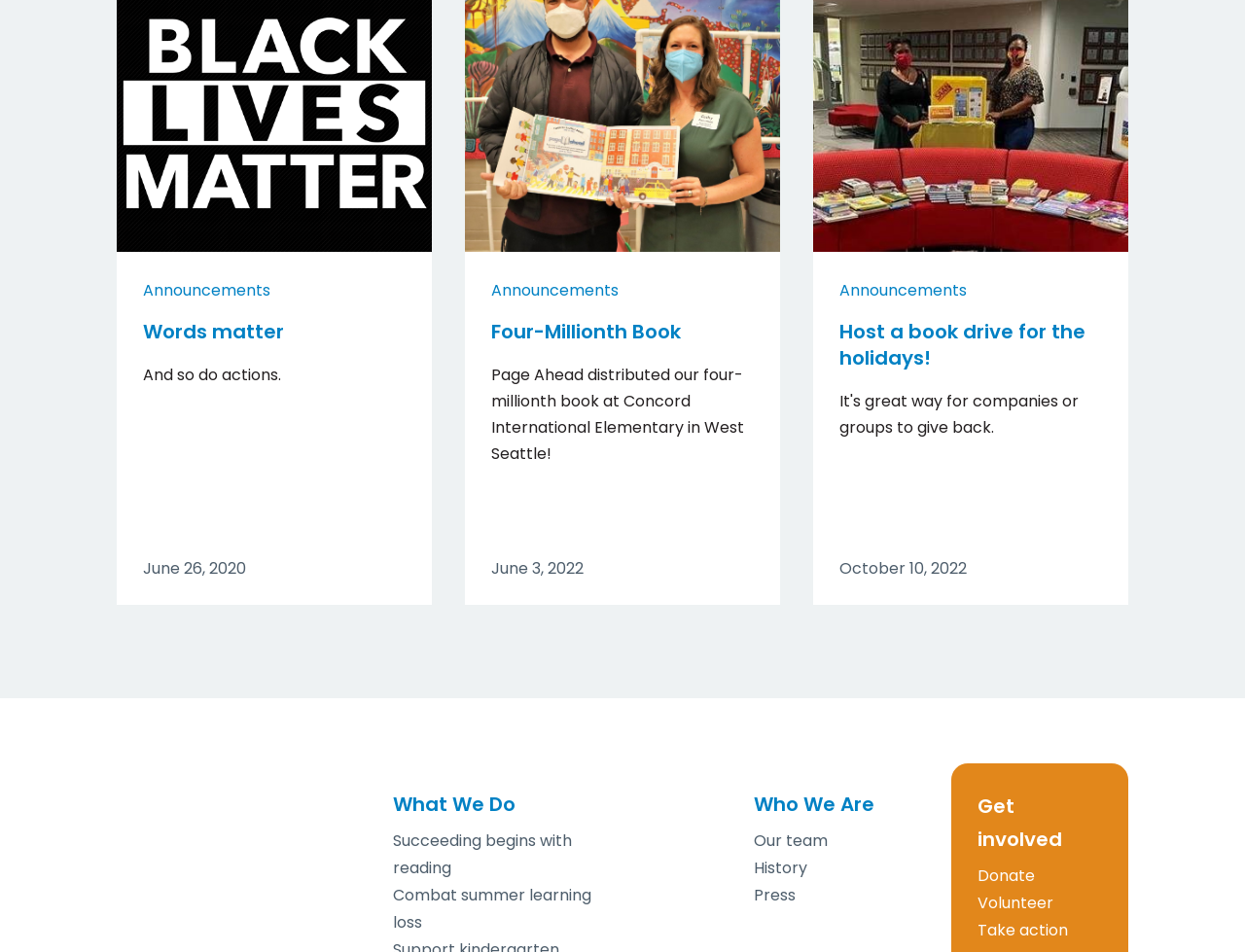Using floating point numbers between 0 and 1, provide the bounding box coordinates in the format (top-left x, top-left y, bottom-right x, bottom-right y). Locate the UI element described here: Facebook

None